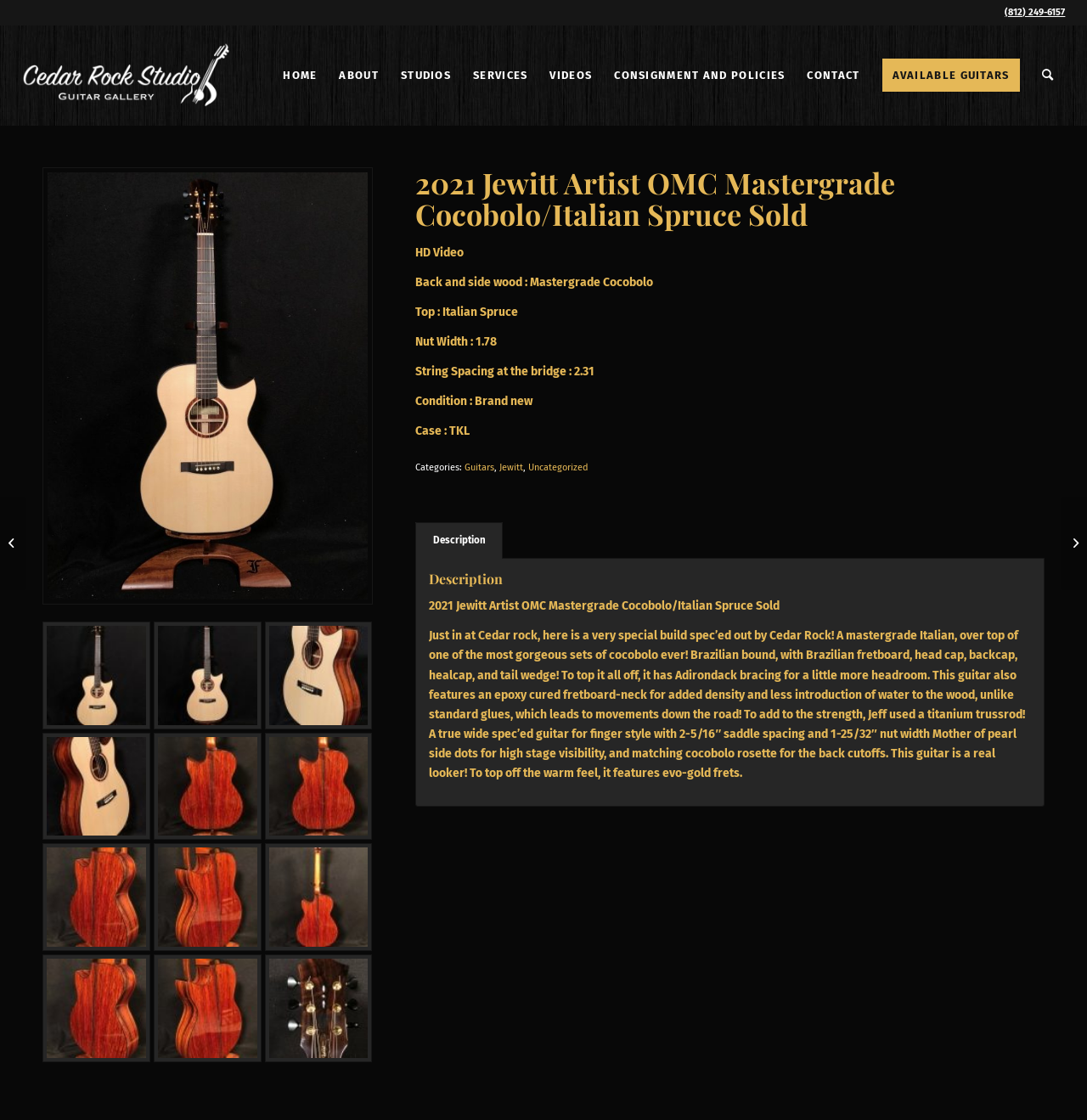Find the bounding box coordinates for the HTML element specified by: "Practice Areas".

None